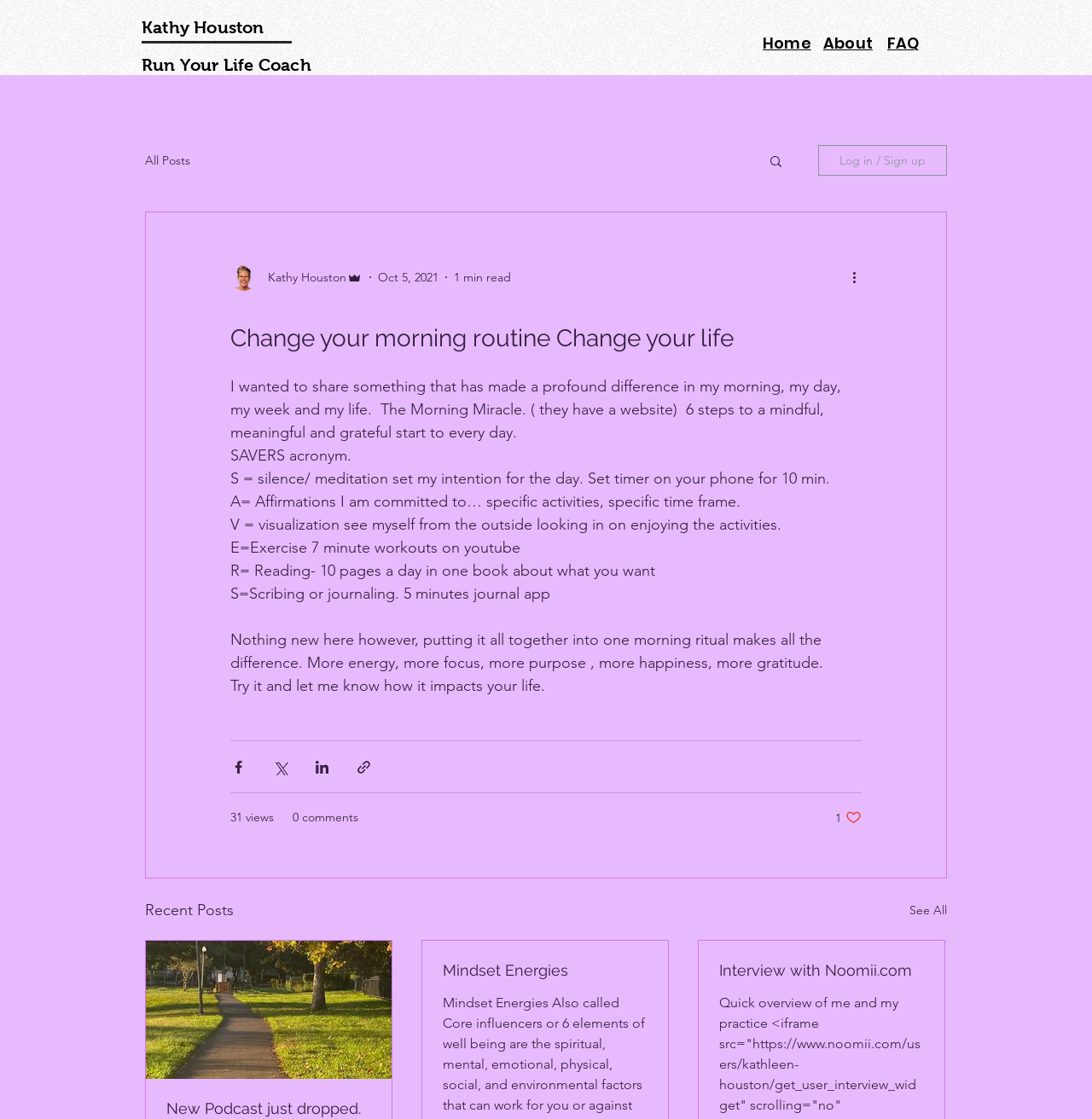Offer a detailed account of what is visible on the webpage.

This webpage is a blog focused on health and wellness coaching, specifically in a LGBTQ+ safe space. At the top, there is a heading with the title "Kathy Houston" and a navigation menu with links to "Home", "About", and "FAQ". Below the navigation menu, there is a section with a heading "Run Your Life Coach" and a search button.

The main content of the page is an article with a heading "Change your morning routine Change your life". The article features a writer's picture and a brief introduction to the author, Kathy Houston. The article's content is divided into sections, with headings and paragraphs describing the "Morning Miracle" routine, which consists of six steps: silence/meditation, affirmations, visualization, exercise, reading, and scribing/journaling. Each step is explained in detail, with the author sharing their personal experience and benefits of incorporating this routine into daily life.

Below the article, there are social media sharing buttons for Facebook, Twitter, LinkedIn, and a link to share the article via a URL. The article also displays the number of views and comments, as well as a "like" button.

On the right side of the page, there is a section with a heading "Recent Posts" and a link to "See All". This section features a list of recent blog posts, including "New Podcast just dropped", "Mindset Energies", and "Interview with Noomii.com".